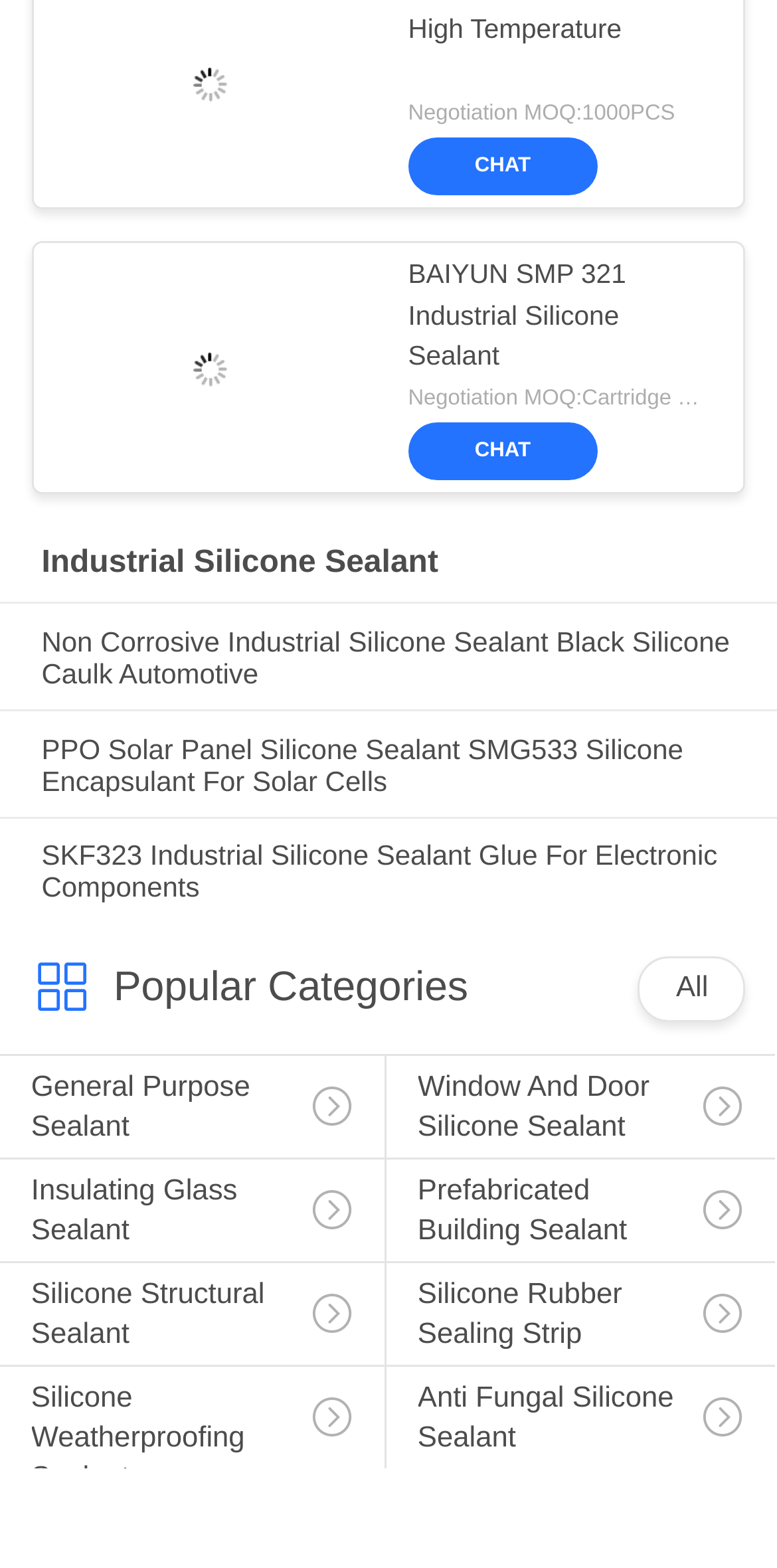Please identify the coordinates of the bounding box for the clickable region that will accomplish this instruction: "View BAIYUN SMP 321 Industrial Silicone Sealant details".

[0.525, 0.162, 0.917, 0.242]